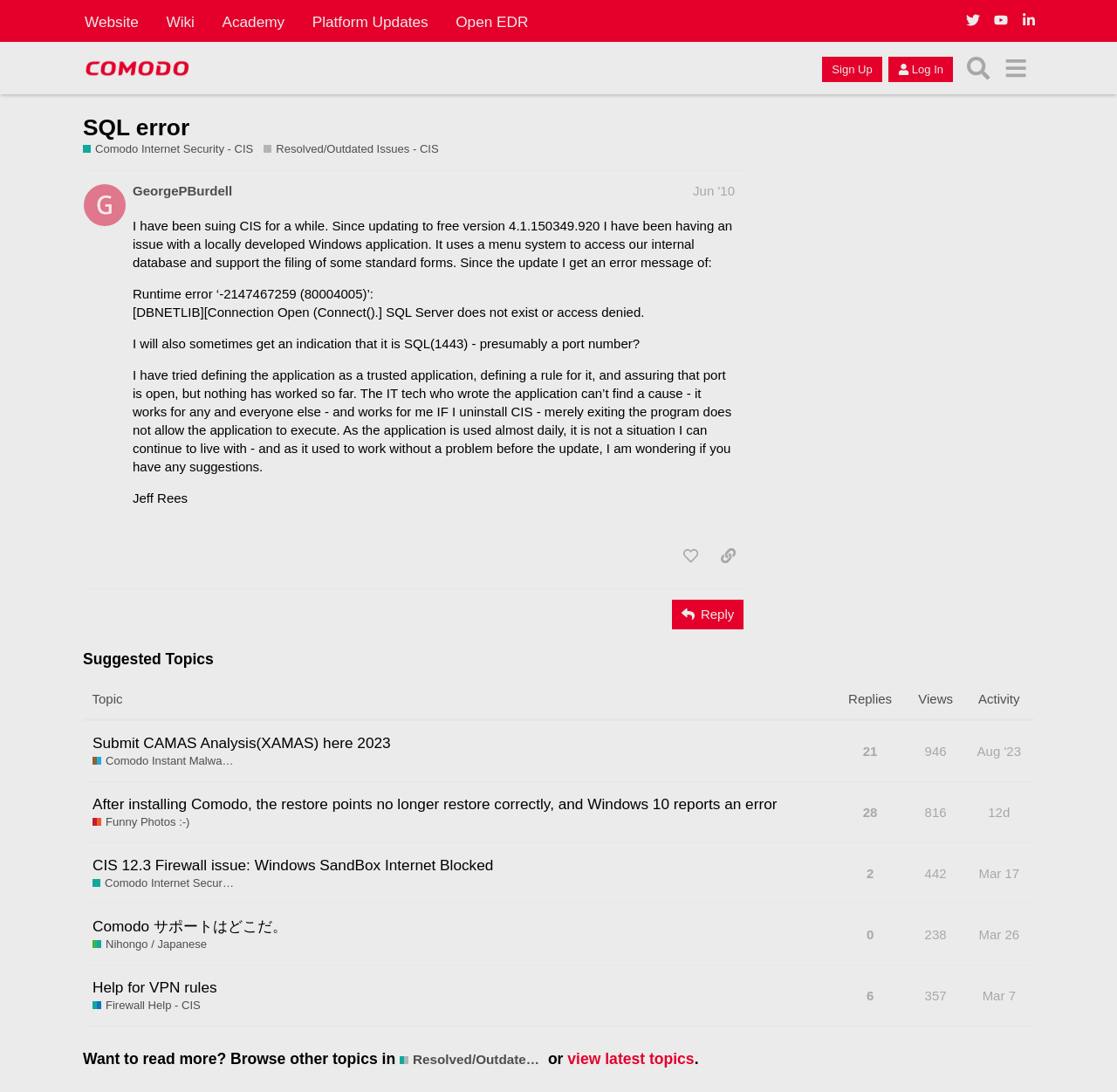Describe the webpage meticulously, covering all significant aspects.

This webpage appears to be a forum discussion thread on the Comodo Internet Security (CIS) website. At the top of the page, there is a header section with several links, including "Website", "Wiki", "Academy", "Platform Updates", and "Open EDR". Below this, there is a secondary header section with a link to "Comodo Forum" and buttons to "Sign Up" and "Log In".

The main content of the page is a discussion thread titled "SQL error - Comodo Internet Security - CIS / Resolved/Outdated Issues - CIS". The thread is started by a user named GeorgePBurdell, who describes an issue they are experiencing with a locally developed Windows application after updating to CIS version 4.1.150349.920. The user explains that they receive an error message when trying to access their internal database and support the filing of standard forms.

Below the initial post, there are several responses from other users, including Jeff Rees. There are also buttons to "like this post" and "share a link to this post". Further down the page, there is a "Reply" button and a section titled "Suggested Topics", which displays a table with several topic threads related to CIS. Each topic thread has columns for the topic title, number of replies, number of views, and last activity date.